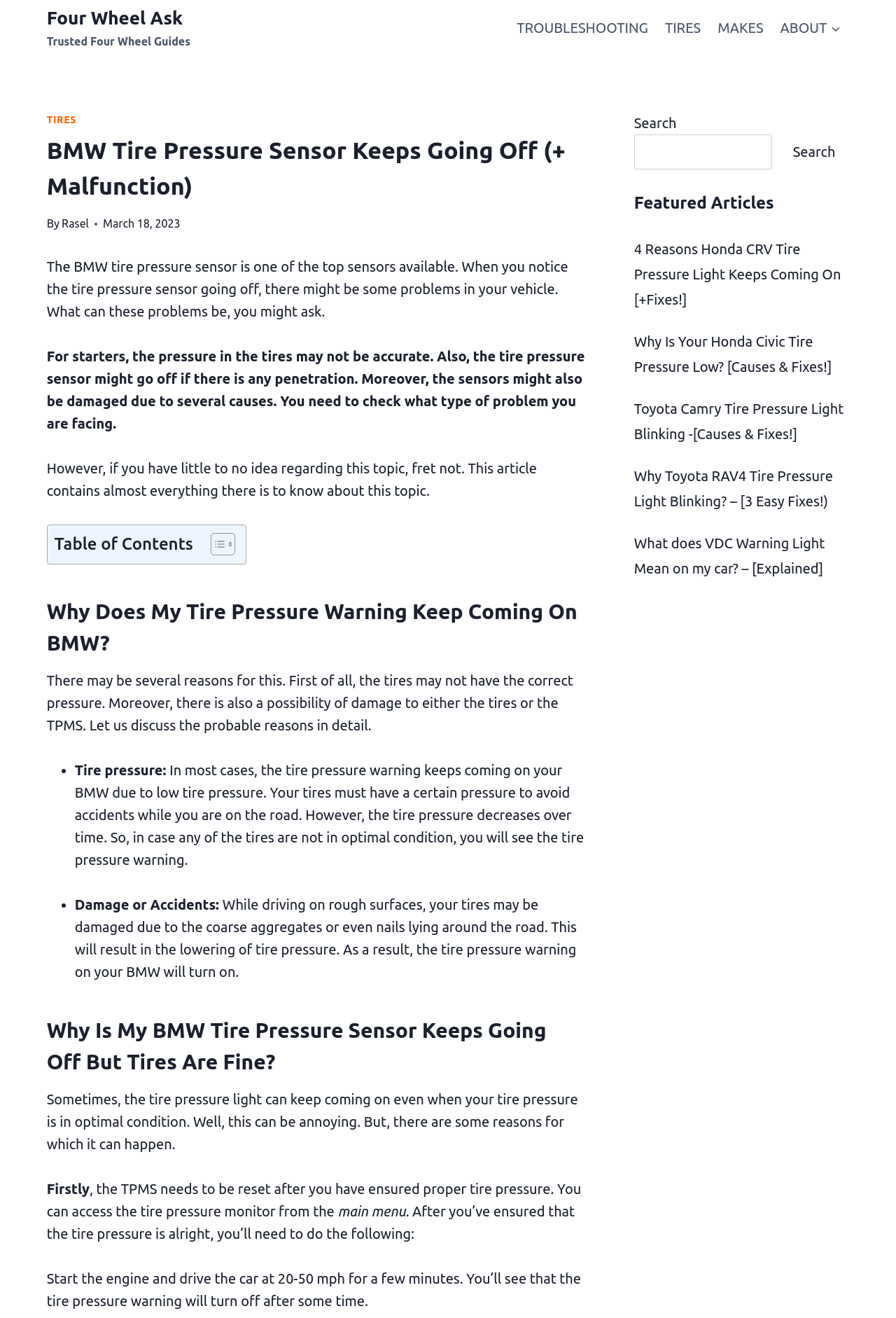Show the bounding box coordinates for the element that needs to be clicked to execute the following instruction: "Click on the 'Scroll to top' button". Provide the coordinates in the form of four float numbers between 0 and 1, i.e., [left, top, right, bottom].

[0.958, 0.652, 0.977, 0.664]